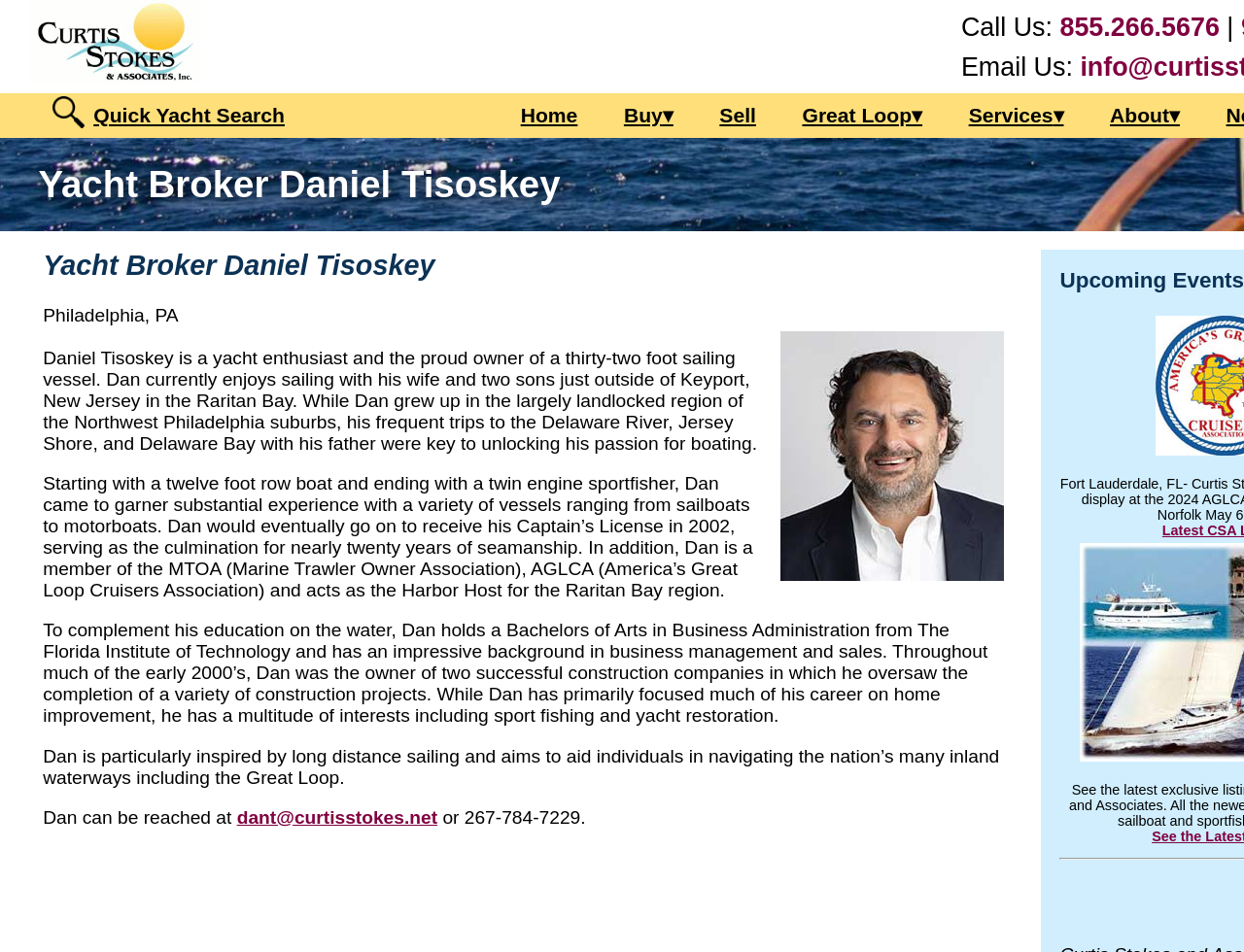Carefully examine the image and provide an in-depth answer to the question: What is the size of Daniel Tisoskey's sailing vessel?

The static text 'Daniel Tisoskey is a yacht enthusiast and the proud owner of a thirty-two foot sailing vessel.' mentions the size of the sailing vessel.